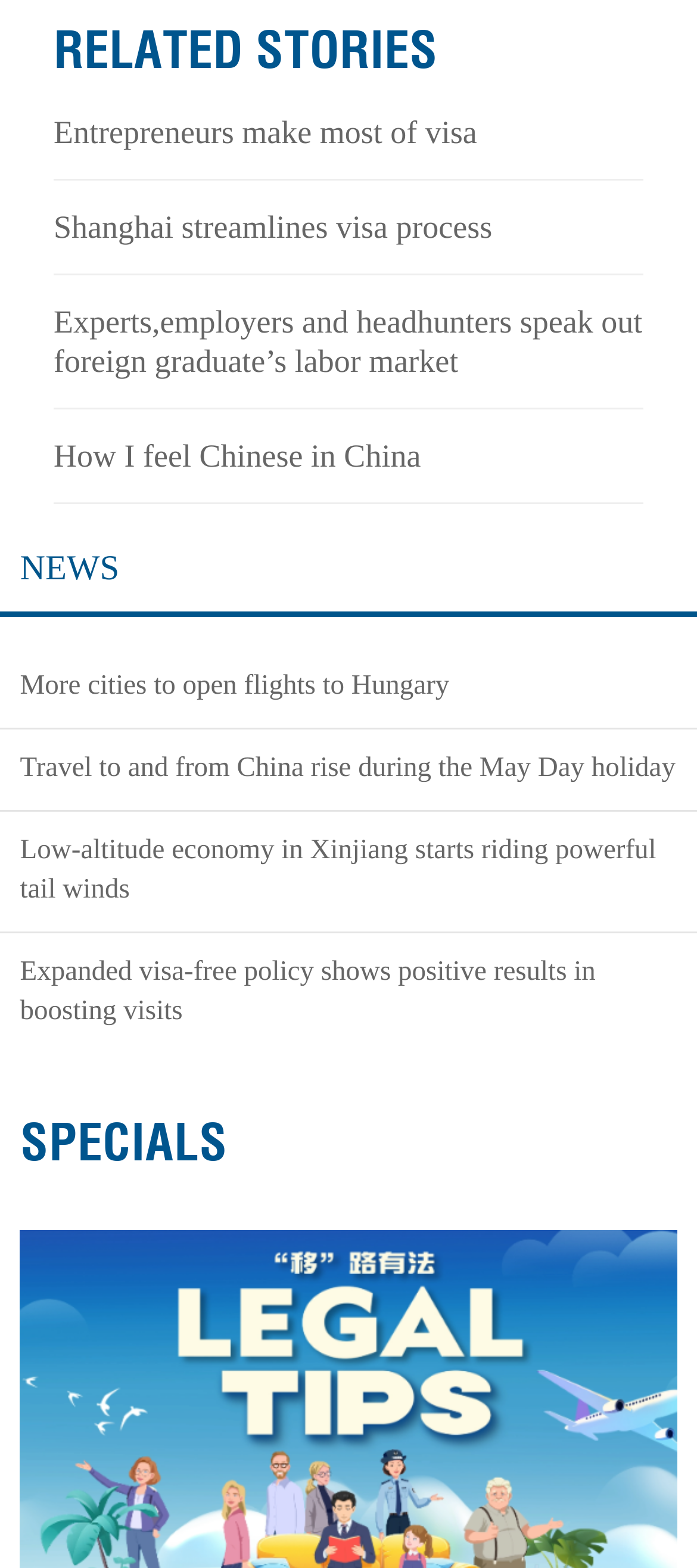With reference to the screenshot, provide a detailed response to the question below:
How many links are on the webpage in total?

I counted the total number of links on the webpage, including those under the 'NEWS' and 'SPECIALS' categories, and found that there are nine links in total.